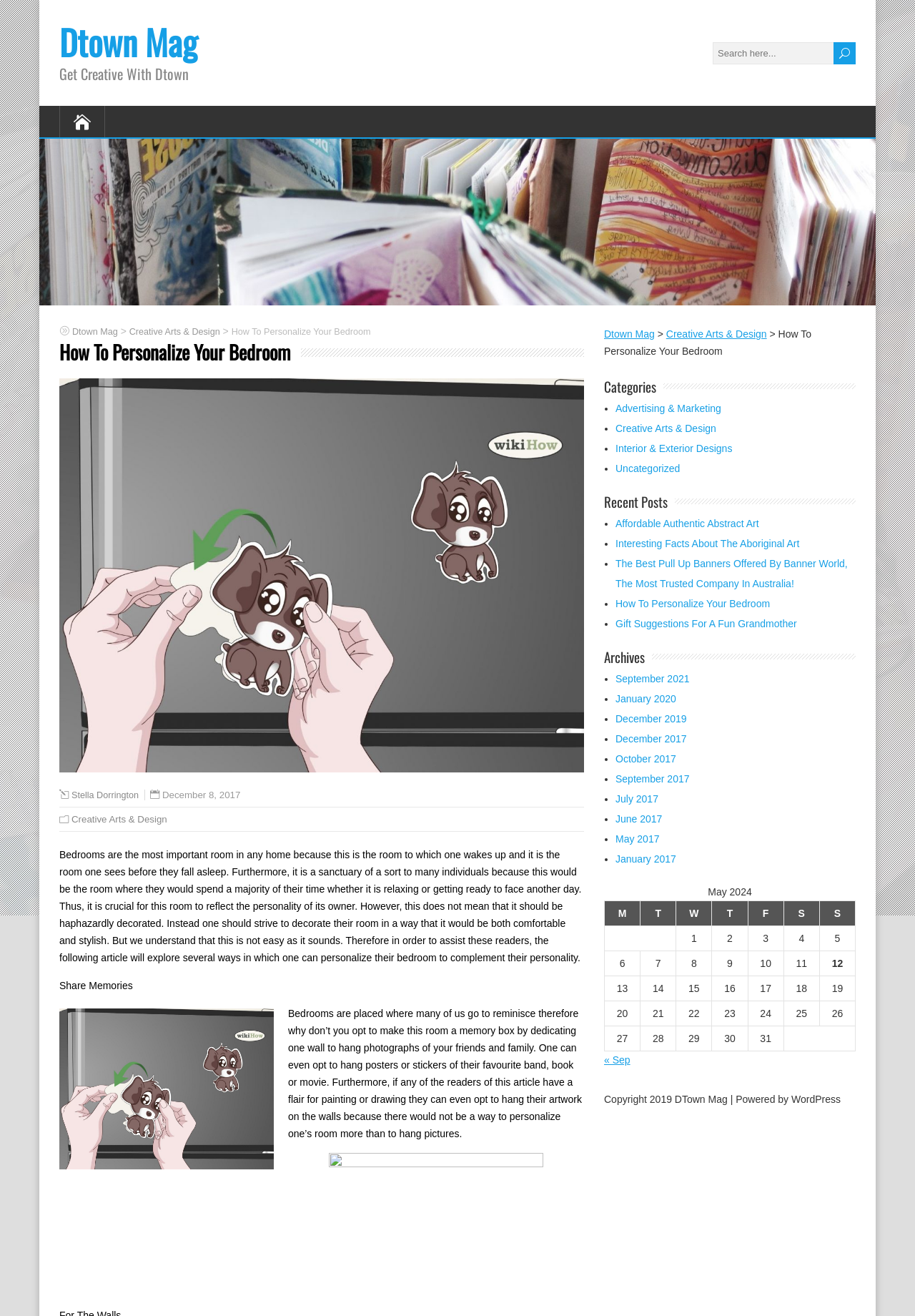Please provide a comprehensive response to the question below by analyzing the image: 
Who is the author of the article?

The author of the article can be found by looking at the link 'Stella Dorrington' which is located below the article title 'How To Personalize Your Bedroom'.